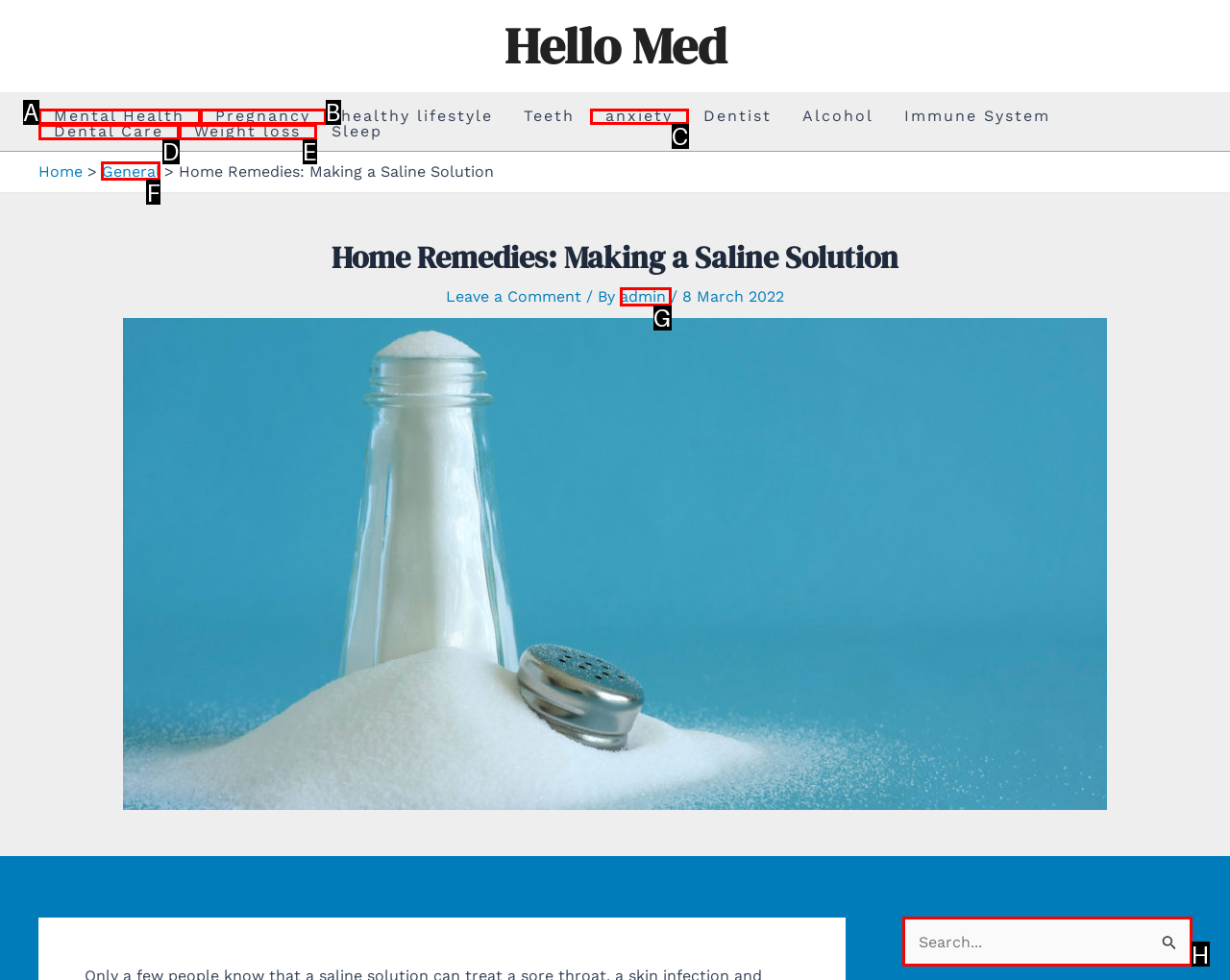Decide which HTML element to click to complete the task: search for something Provide the letter of the appropriate option.

H